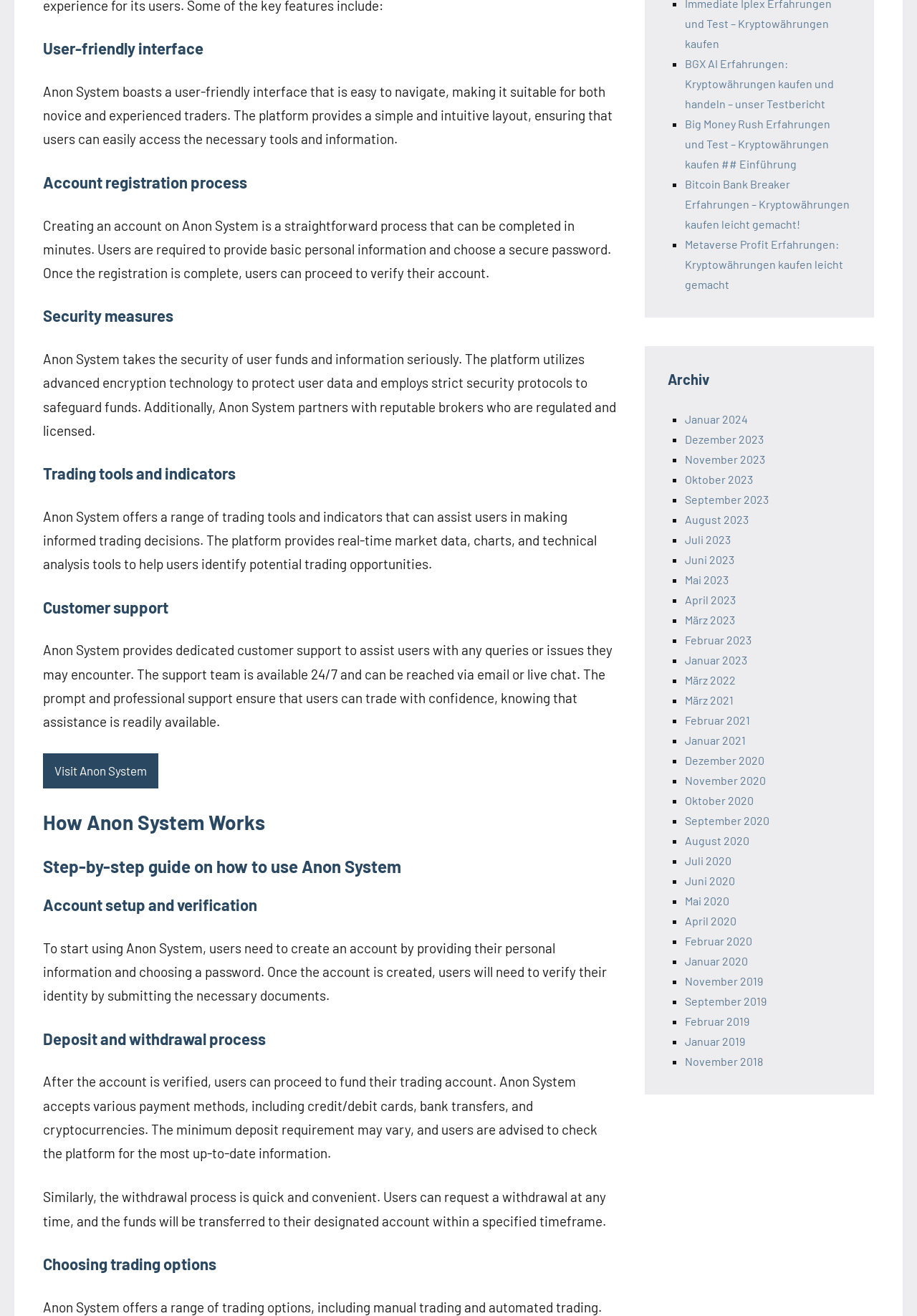Please find the bounding box coordinates of the element that needs to be clicked to perform the following instruction: "Read about 'Account registration process'". The bounding box coordinates should be four float numbers between 0 and 1, represented as [left, top, right, bottom].

[0.047, 0.13, 0.672, 0.147]